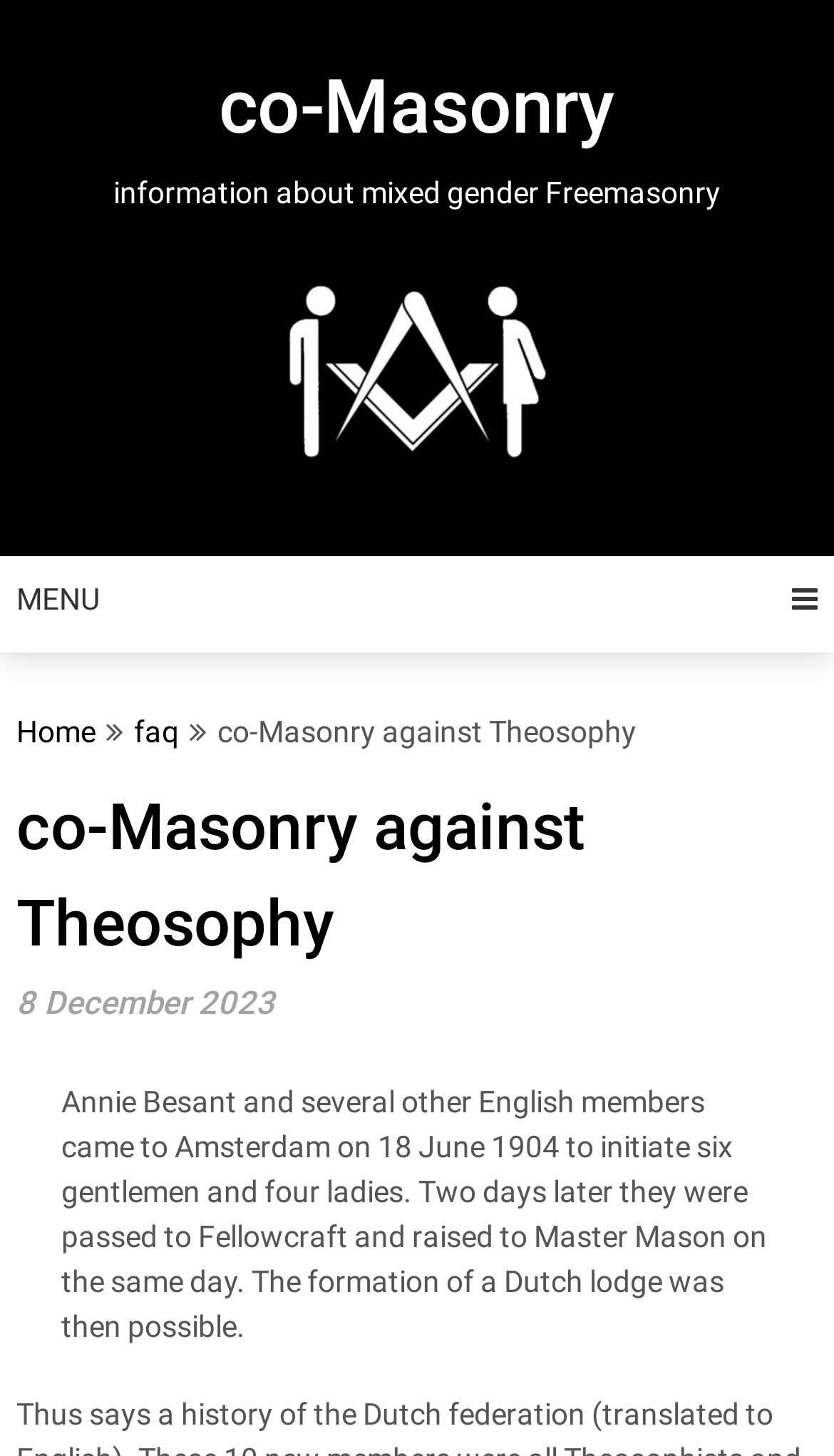What is the main topic of this webpage?
Provide a detailed and extensive answer to the question.

Based on the heading 'co-Masonry' and the static text 'information about mixed gender Freemasonry', it can be inferred that the main topic of this webpage is co-Masonry.